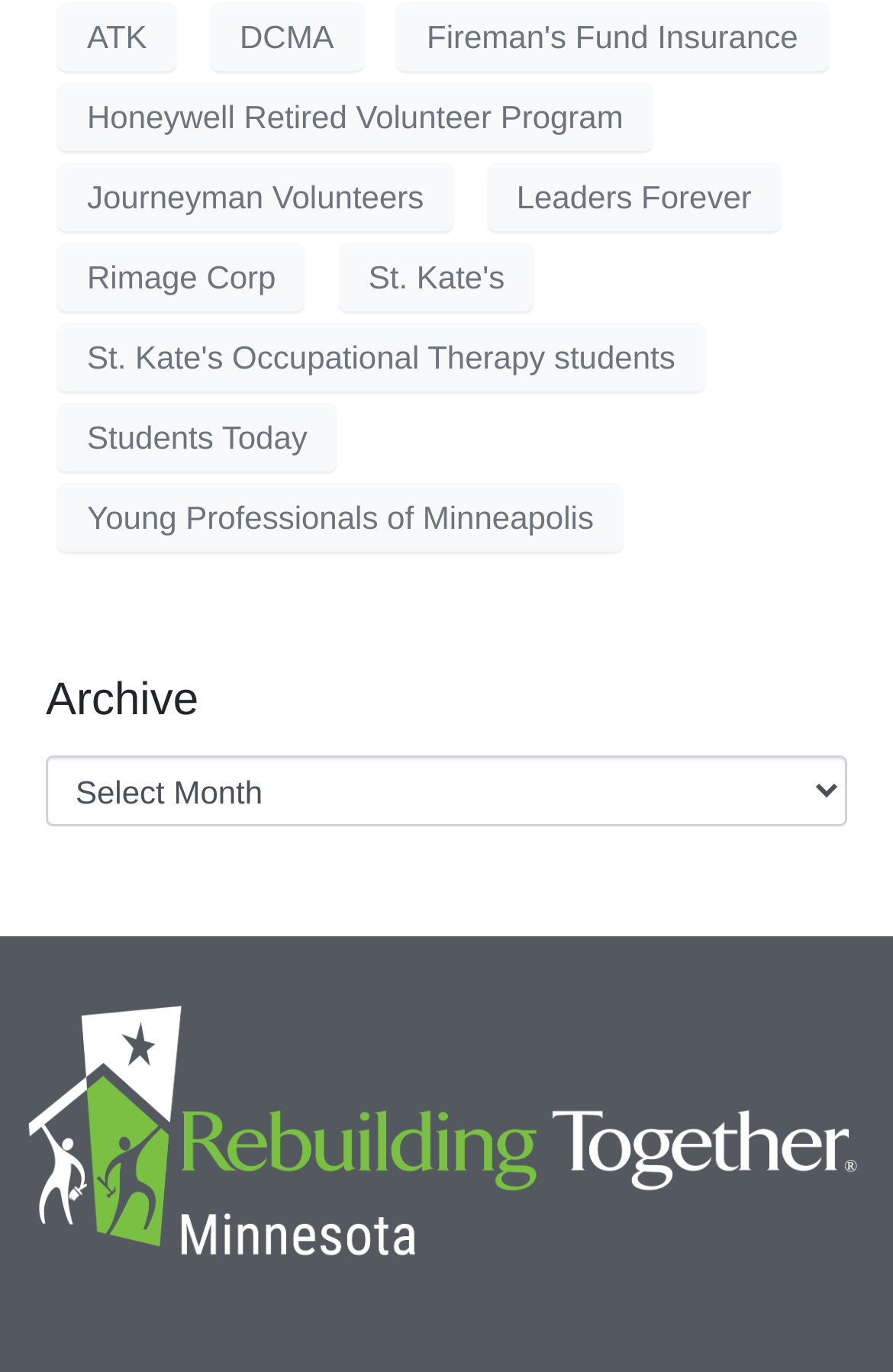Please pinpoint the bounding box coordinates for the region I should click to adhere to this instruction: "click on Fireman's Fund Insurance link".

[0.444, 0.002, 0.927, 0.052]